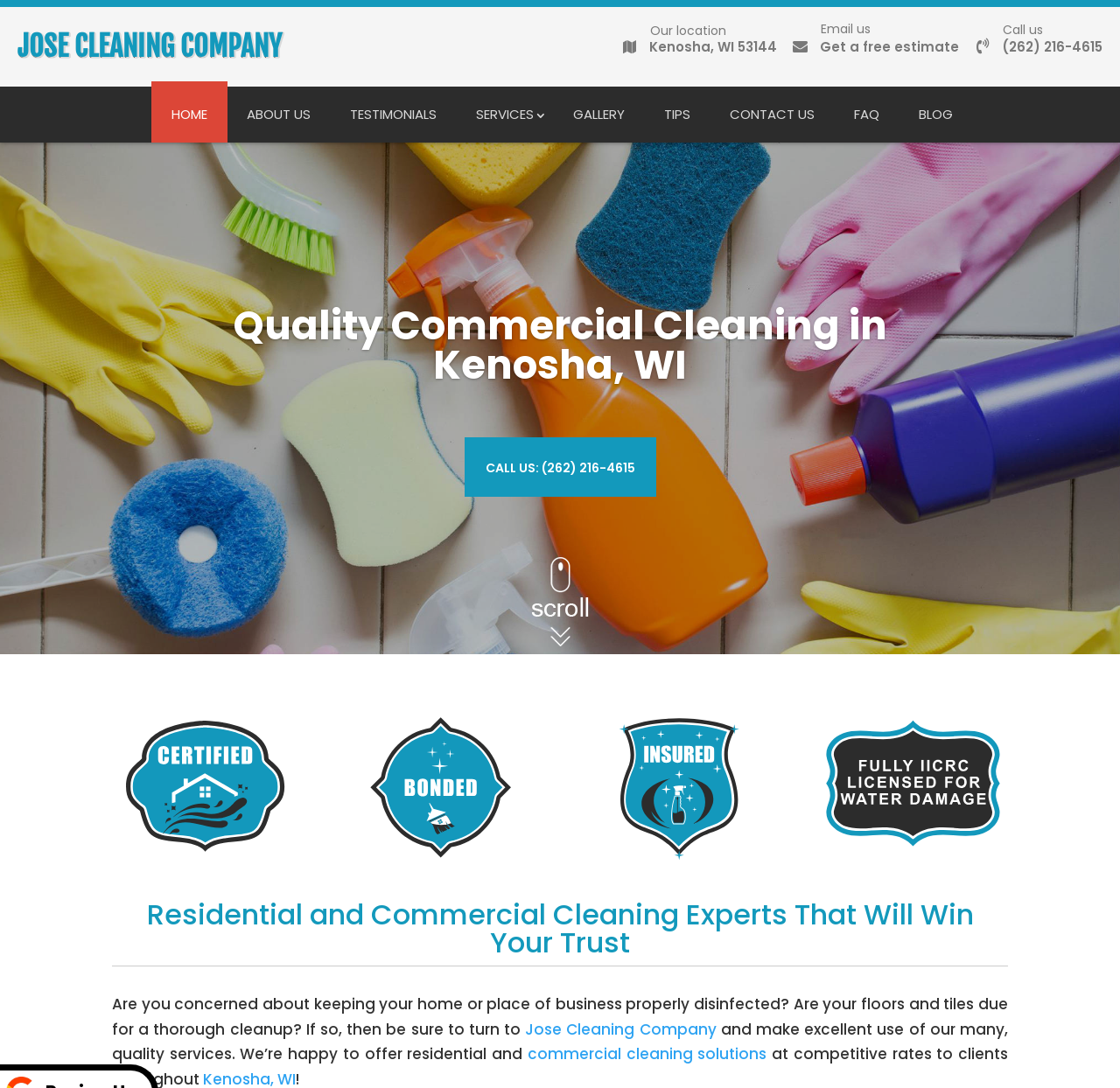Identify the bounding box for the described UI element: "Testimonials".

[0.295, 0.08, 0.408, 0.131]